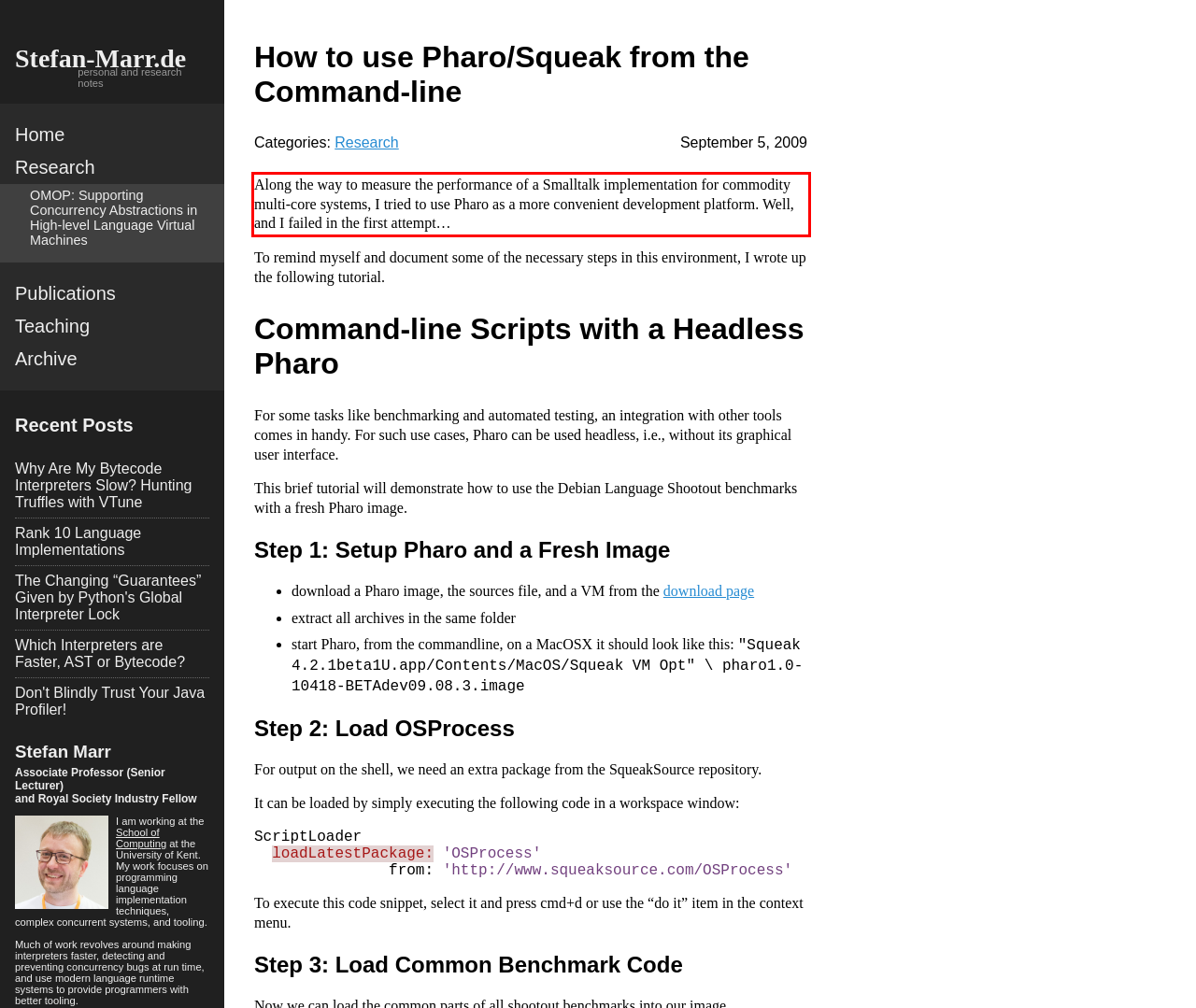From the given screenshot of a webpage, identify the red bounding box and extract the text content within it.

Along the way to measure the performance of a Smalltalk implementation for commodity multi-core systems, I tried to use Pharo as a more convenient development platform. Well, and I failed in the first attempt…